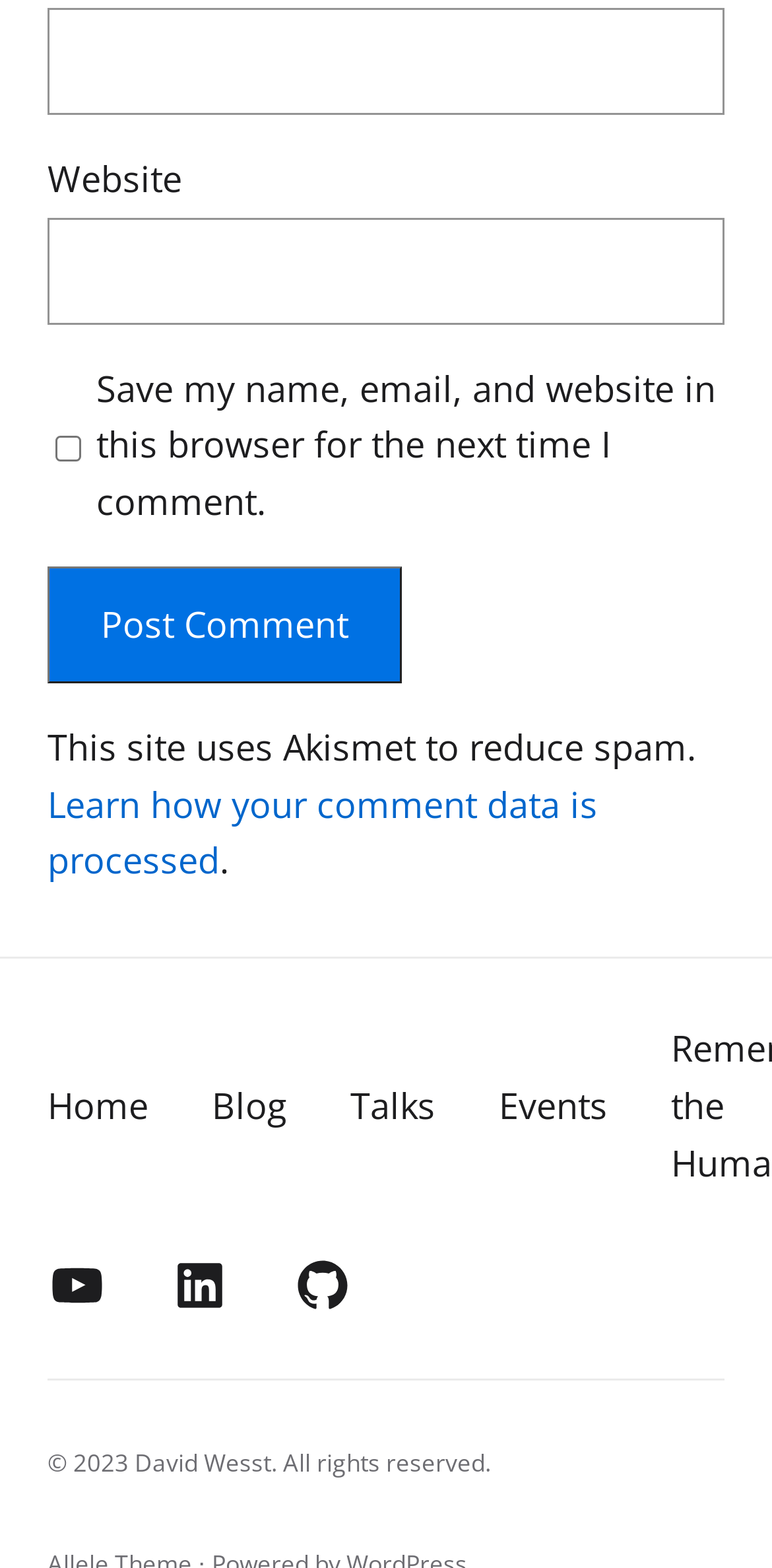Provide a short answer using a single word or phrase for the following question: 
Who is the website owner?

David Wesst